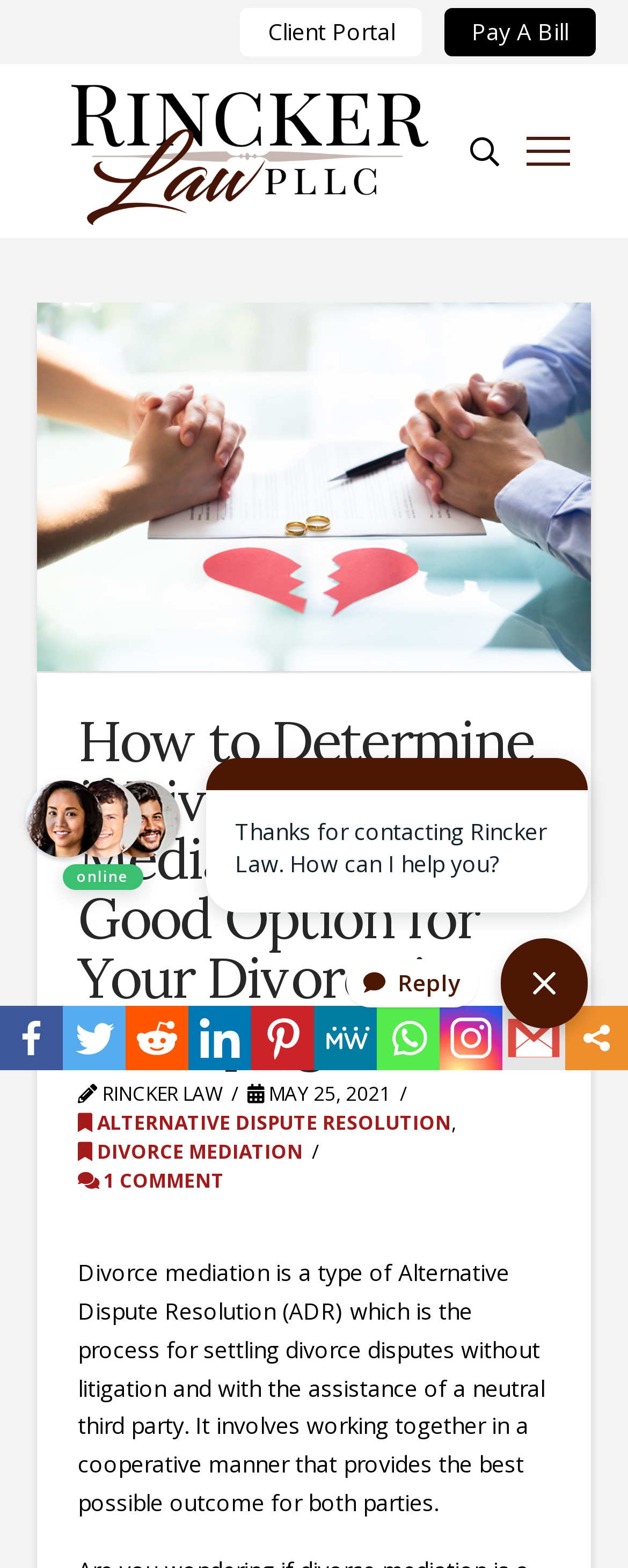Please specify the bounding box coordinates in the format (top-left x, top-left y, bottom-right x, bottom-right y), with values ranging from 0 to 1. Identify the bounding box for the UI component described as follows: parent_node: Reply

[0.797, 0.598, 0.936, 0.656]